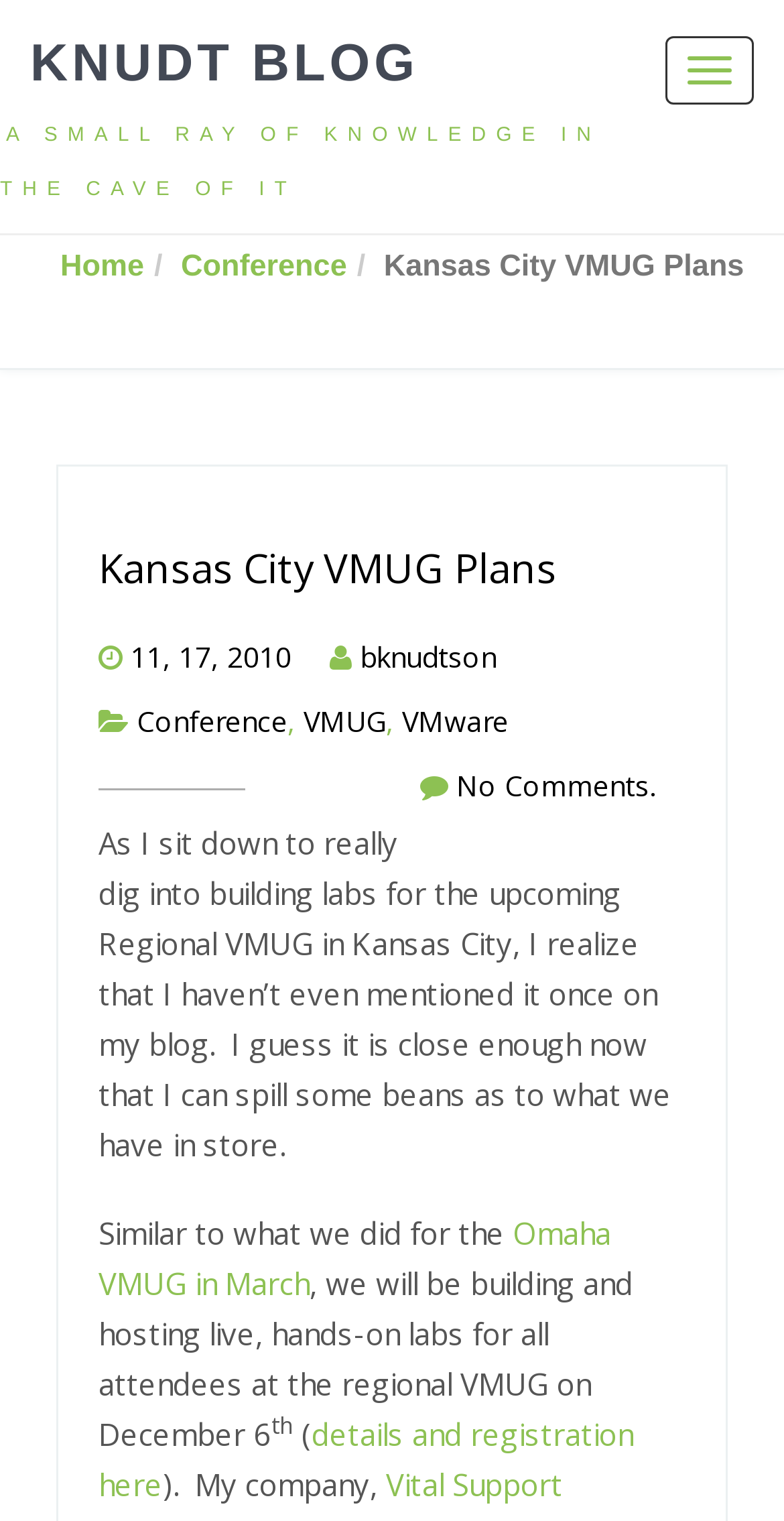Can you determine the bounding box coordinates of the area that needs to be clicked to fulfill the following instruction: "View the details and registration for the regional VMUG"?

[0.126, 0.929, 0.808, 0.989]